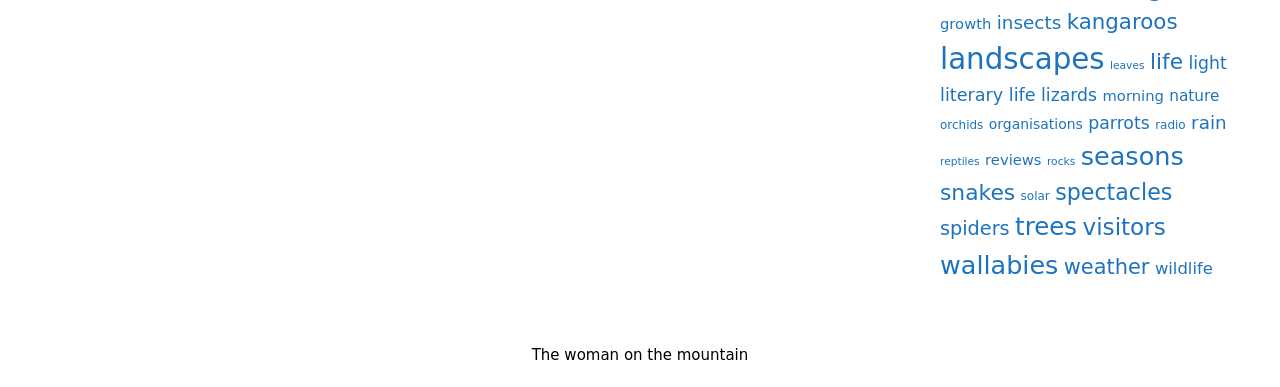What is the category with the most items?
Please use the image to provide a one-word or short phrase answer.

landscapes